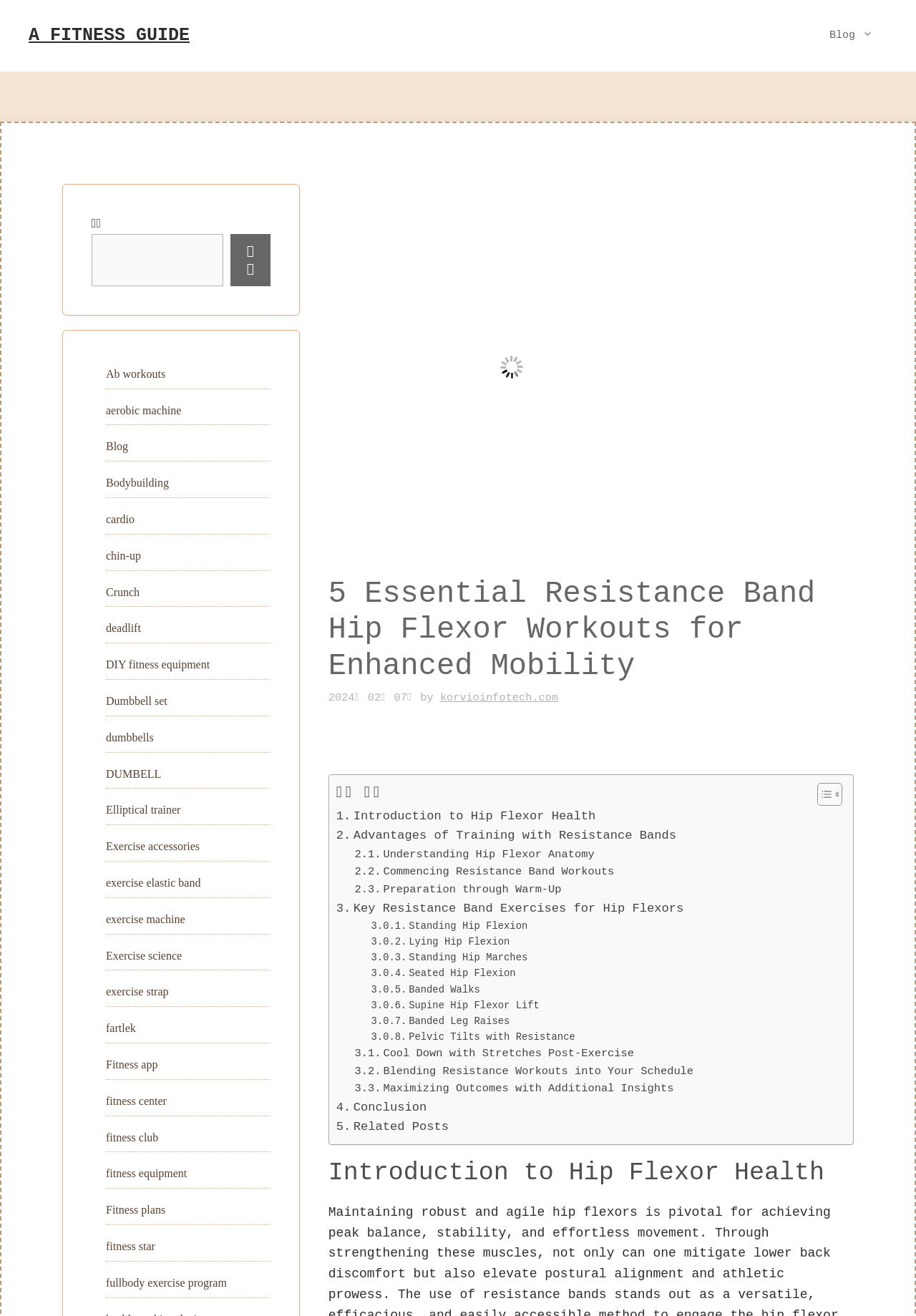How many exercises are listed in the article?
Please answer the question with a single word or phrase, referencing the image.

10